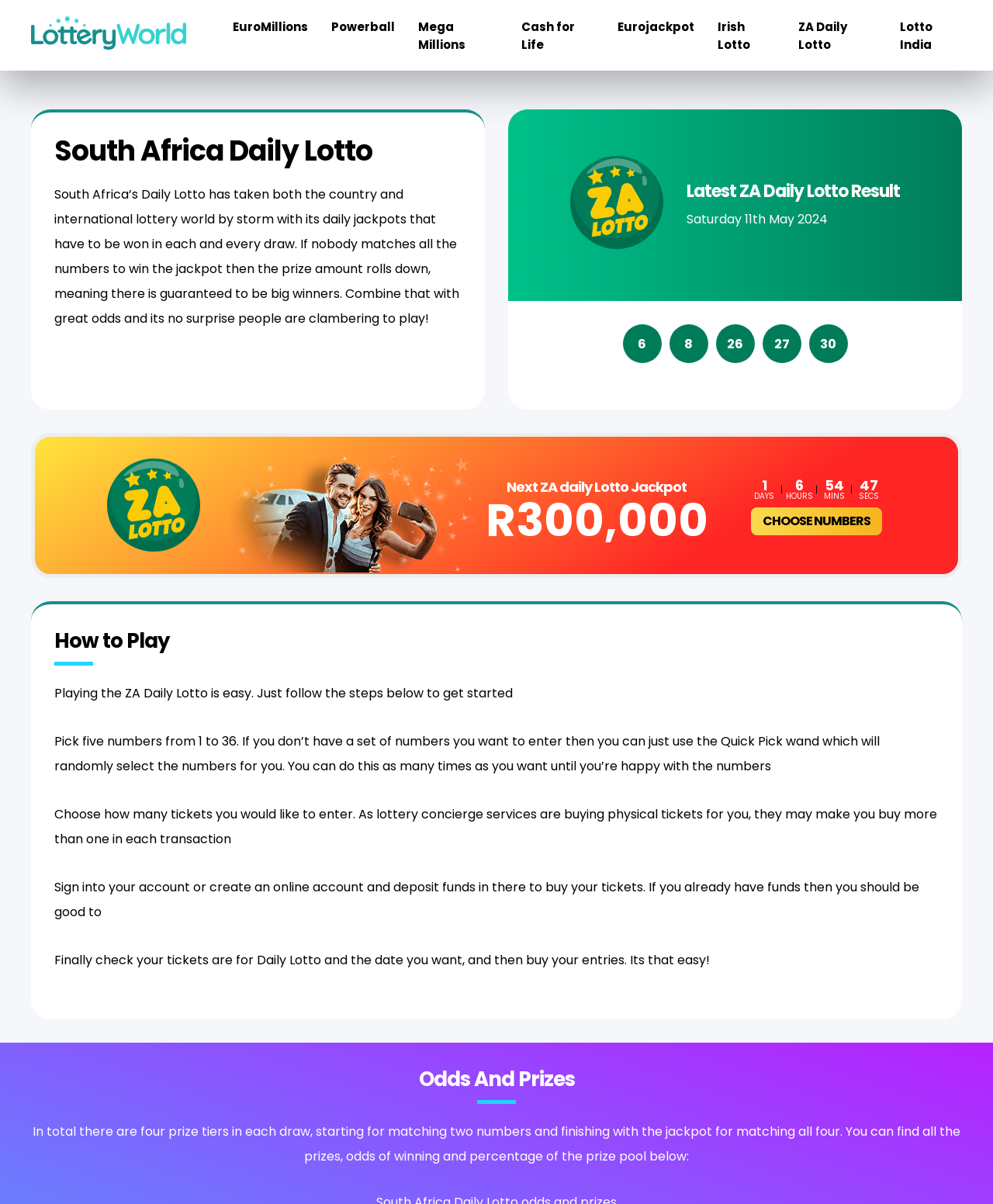Answer this question using a single word or a brief phrase:
What is the current jackpot amount?

R300,000